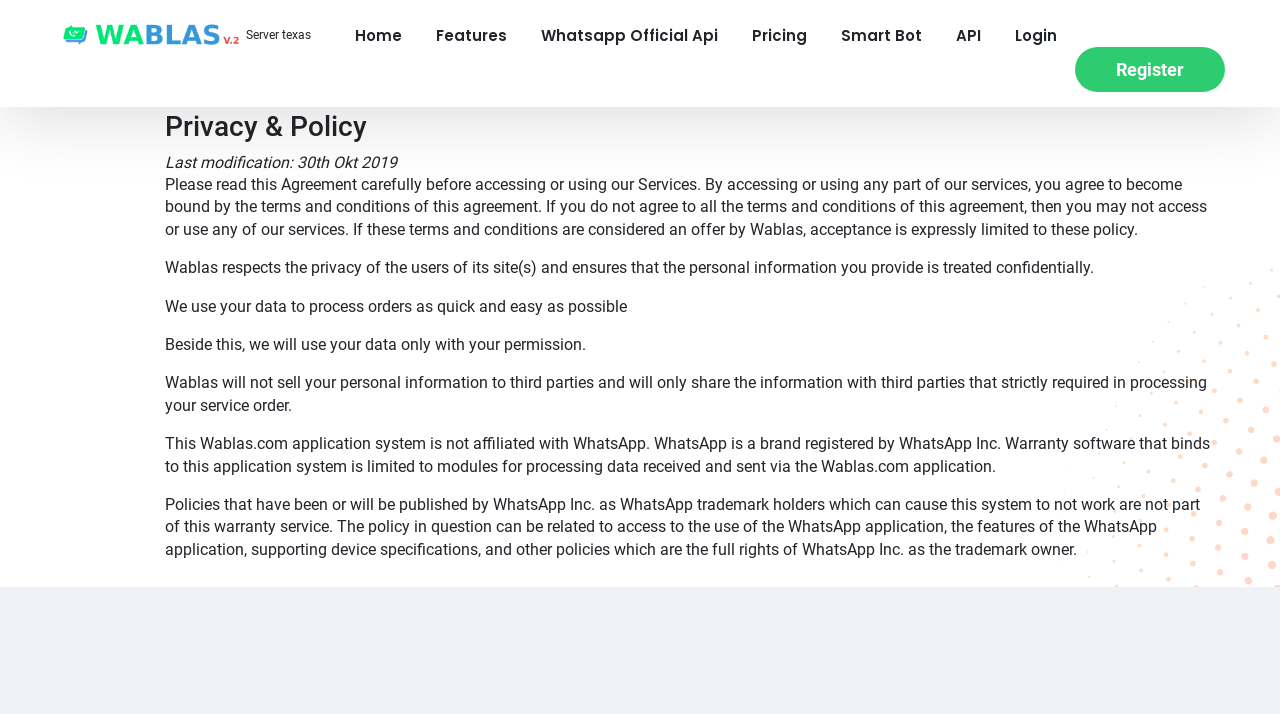Construct a comprehensive caption that outlines the webpage's structure and content.

The webpage is about Wablas, a Whatsapp API gateway service for businesses. At the top left, there is a logo image of Wablas, accompanied by a link to "wablas Server texas". 

Below the logo, there is a navigation menu with seven links: "Home", "Features", "Whatsapp Official Api", "Pricing", "Smart Bot", "API", and "Login", which are aligned horizontally and evenly spaced. 

To the right of the navigation menu, there is a "Register" link. 

On the lower half of the page, there is a section dedicated to "Privacy & Policy". This section starts with a heading "Privacy & Policy" and is followed by a series of paragraphs explaining the terms and conditions of using Wablas services. The paragraphs are arranged vertically, with the first paragraph stating the last modification date of the agreement. The subsequent paragraphs outline the terms of the agreement, including the use of personal information, data processing, and warranty services.